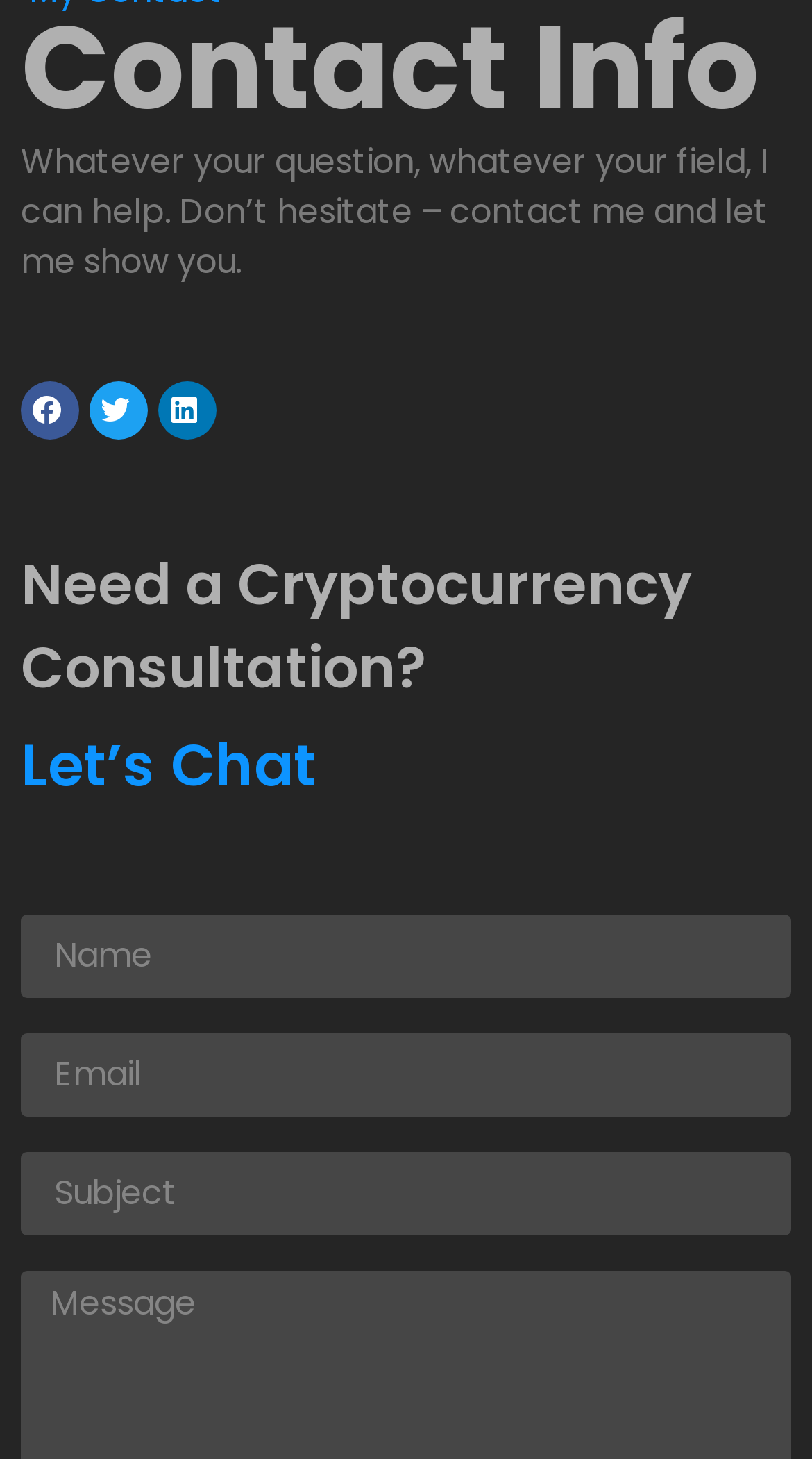Given the description of a UI element: "Twitter", identify the bounding box coordinates of the matching element in the webpage screenshot.

[0.11, 0.261, 0.182, 0.301]